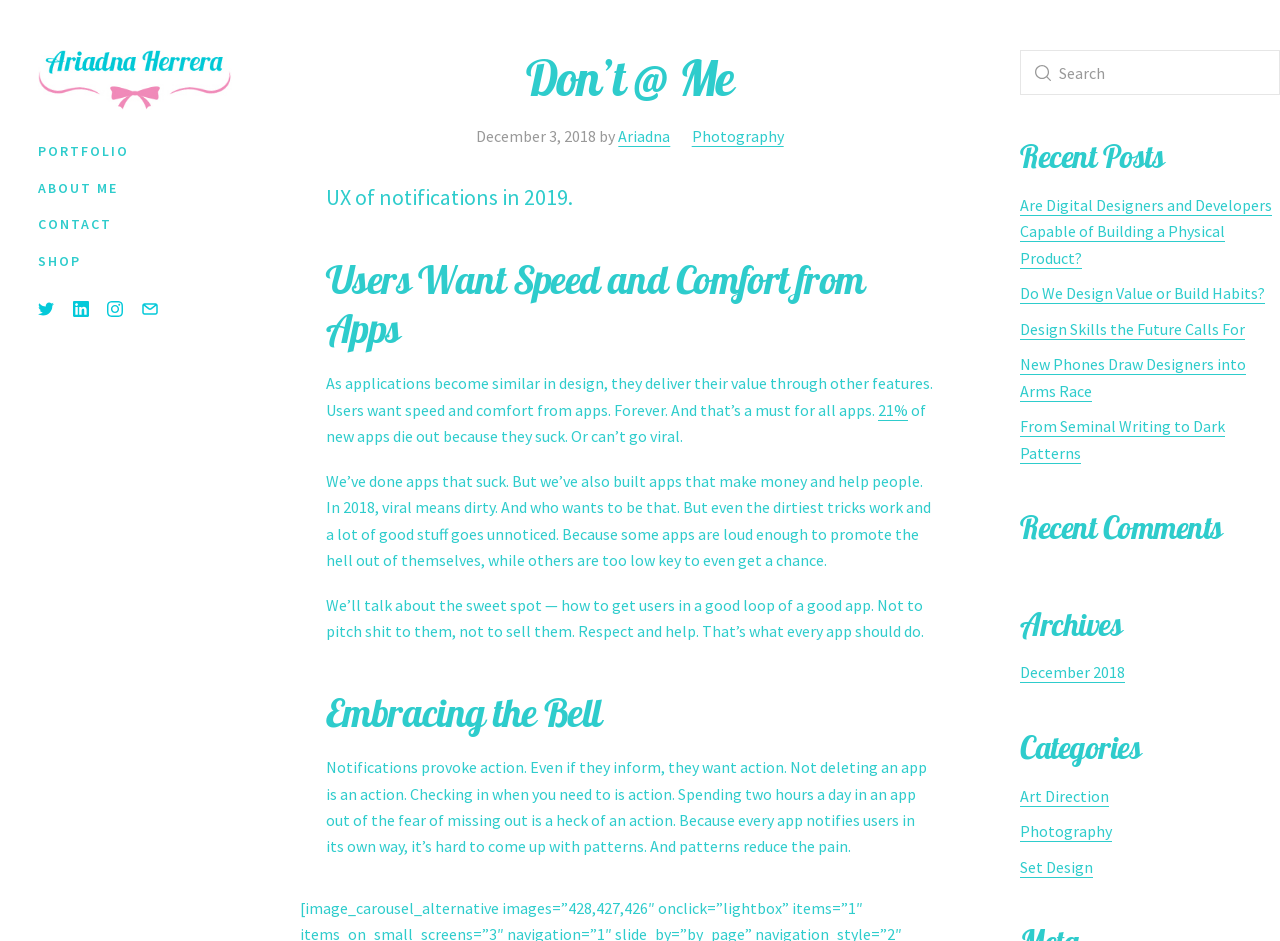Please indicate the bounding box coordinates of the element's region to be clicked to achieve the instruction: "Go to the Photography category". Provide the coordinates as four float numbers between 0 and 1, i.e., [left, top, right, bottom].

[0.797, 0.873, 0.869, 0.894]